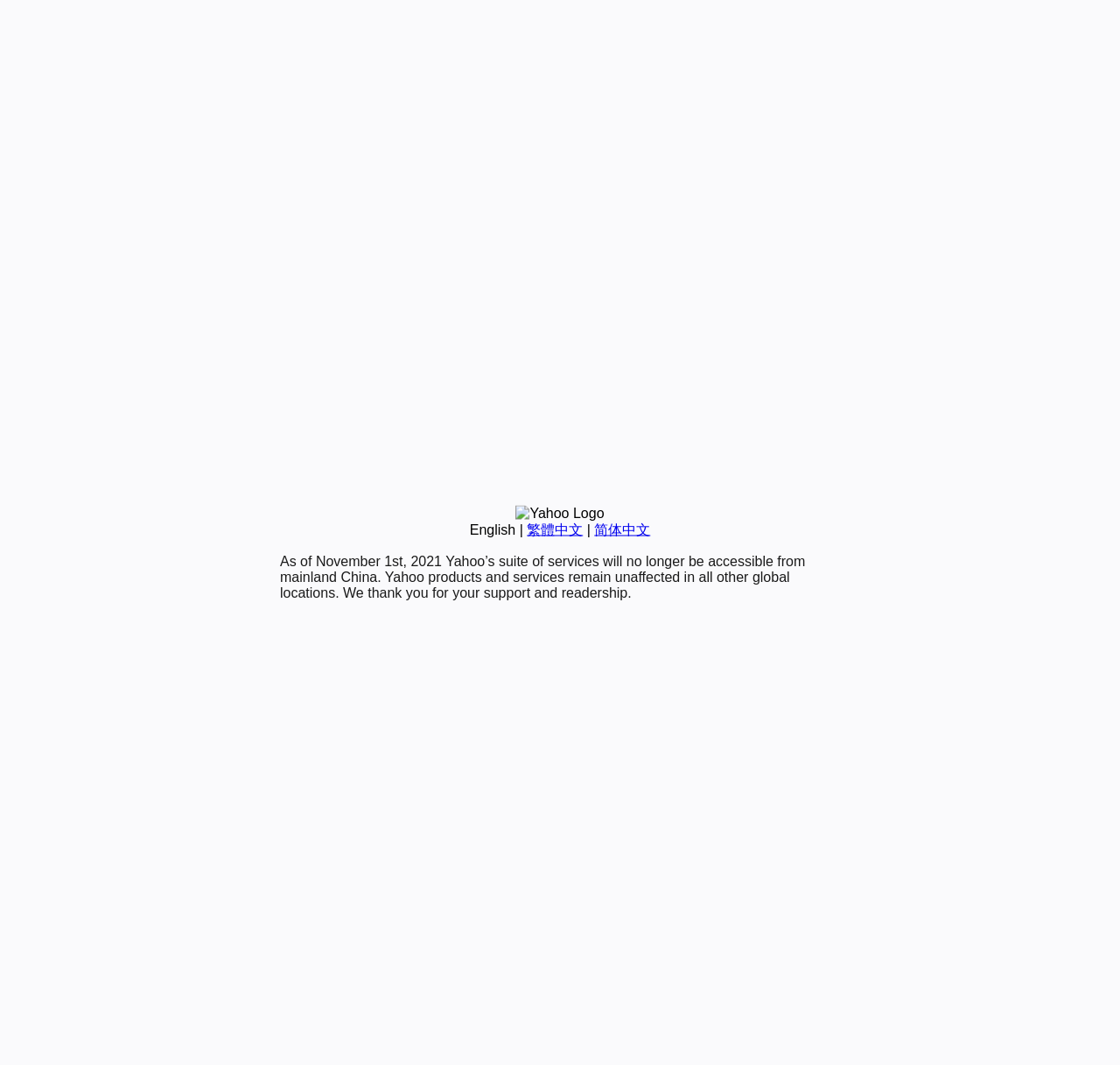Provide the bounding box coordinates of the HTML element described by the text: "繁體中文". The coordinates should be in the format [left, top, right, bottom] with values between 0 and 1.

[0.47, 0.49, 0.52, 0.504]